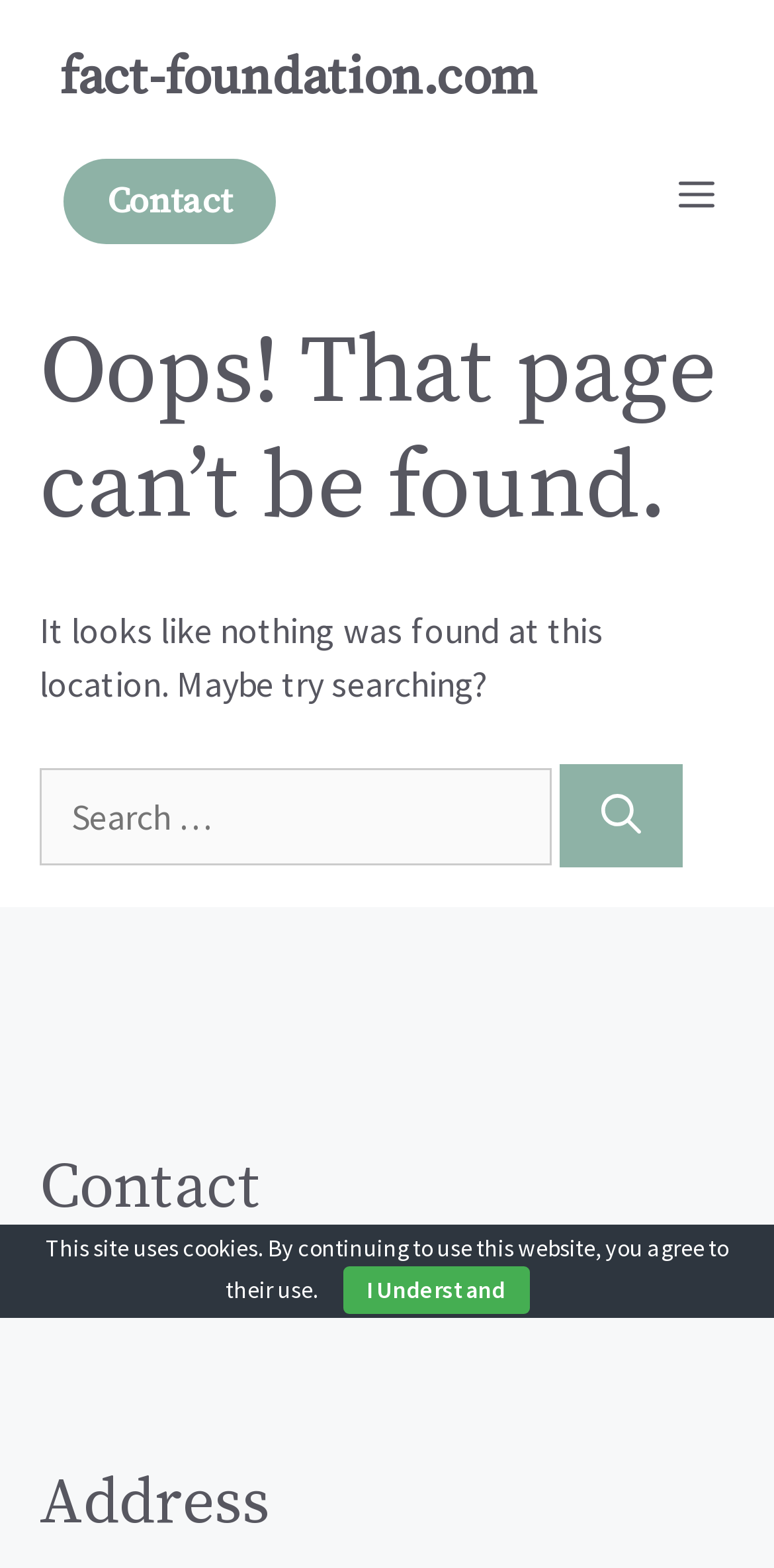Examine the image and give a thorough answer to the following question:
How can users contact the website?

Users can contact the website by phone using the number +1 256 213 0611, or by visiting the address provided, as indicated by the heading 'Contact' and the static text 'Phone +1 256 213 0611'.